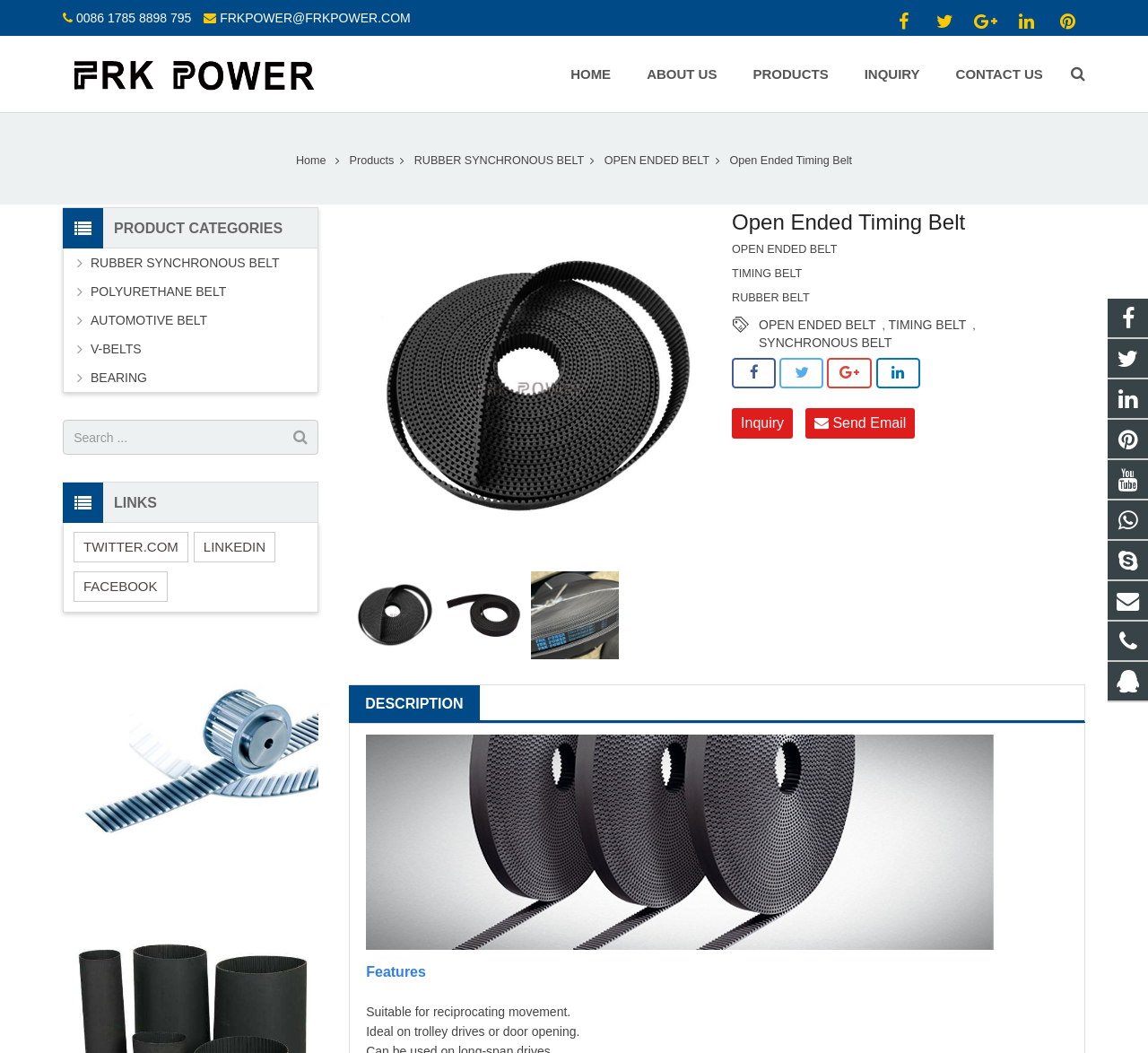Identify the bounding box coordinates of the element that should be clicked to fulfill this task: "Follow on Twitter". The coordinates should be provided as four float numbers between 0 and 1, i.e., [left, top, right, bottom].

[0.169, 0.505, 0.24, 0.534]